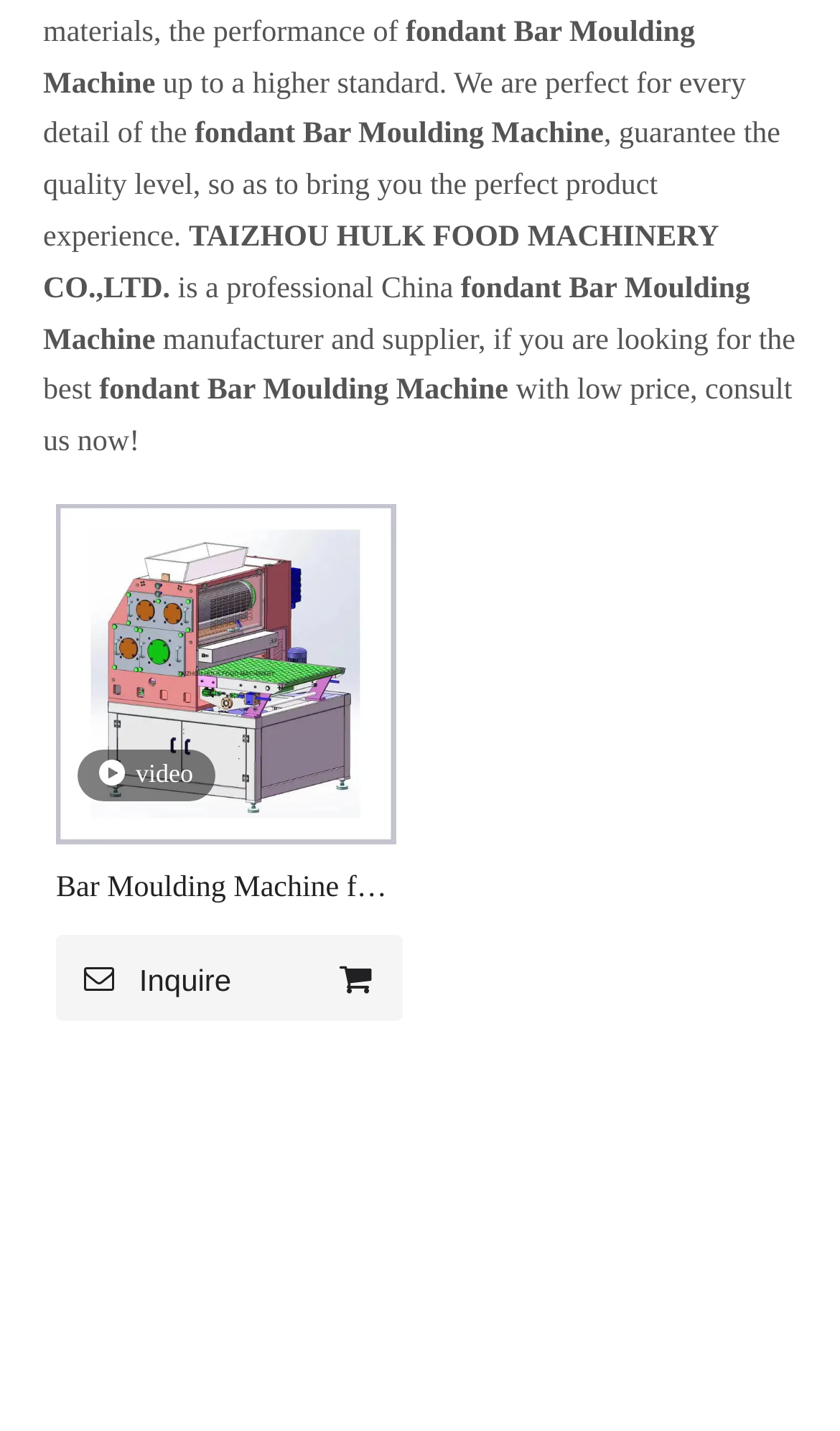Extract the bounding box coordinates of the UI element described by: "Add to Basket". The coordinates should include four float numbers ranging from 0 to 1, e.g., [left, top, right, bottom].

[0.374, 0.654, 0.479, 0.714]